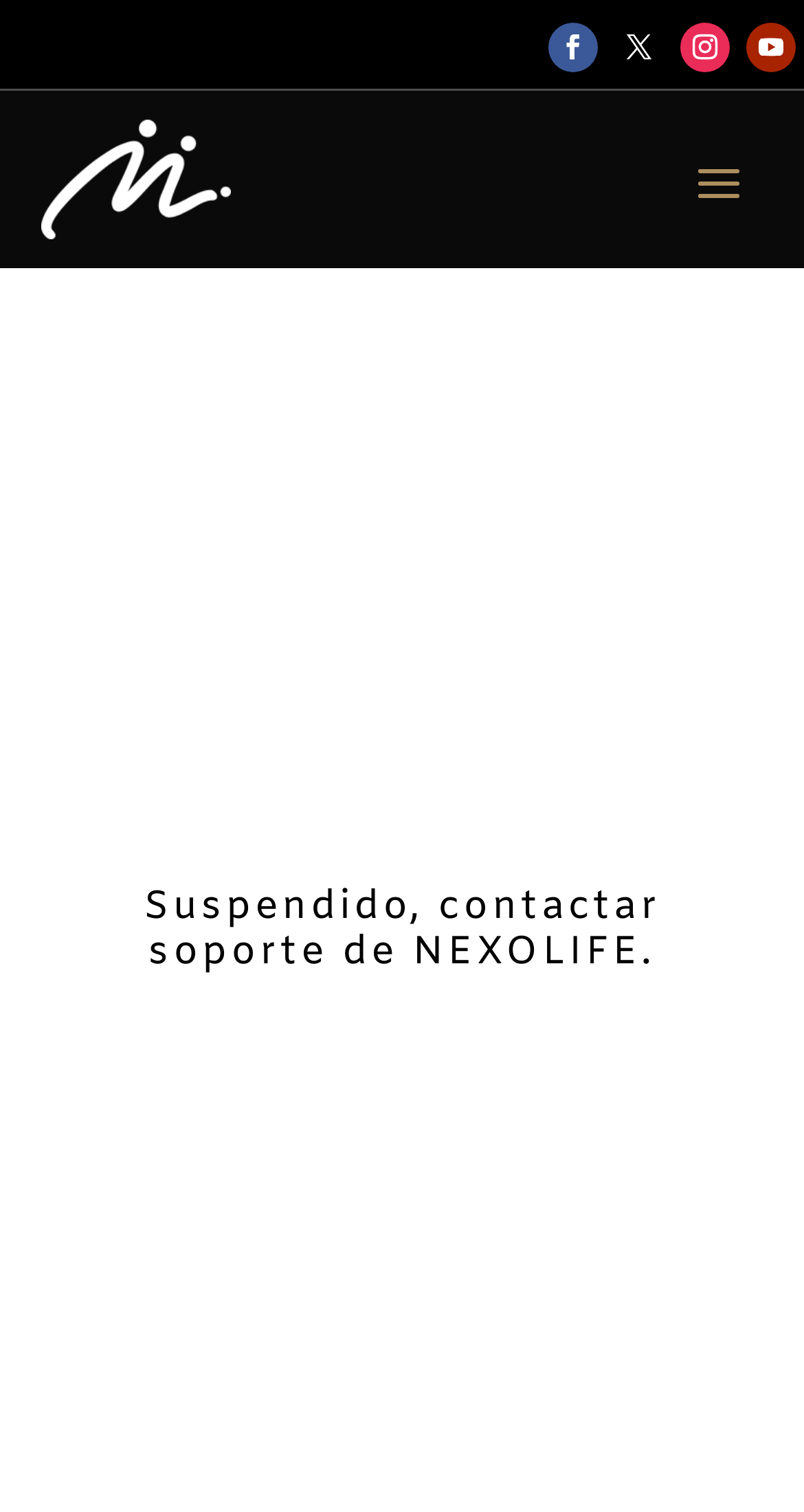Generate a thorough description of the webpage.

The webpage is about Ethereum Price Prediction 2020, provided by CEMI. At the top right corner, there are four social media links, represented by icons, aligned horizontally. Below these icons, on the top left side, there is a logo image with the text "Logo". 

In the middle of the page, there is a notification message stating "Suspendido, contactar soporte de NEXOLIFE." (which translates to "Suspended, contact NEXOLIFE support.")